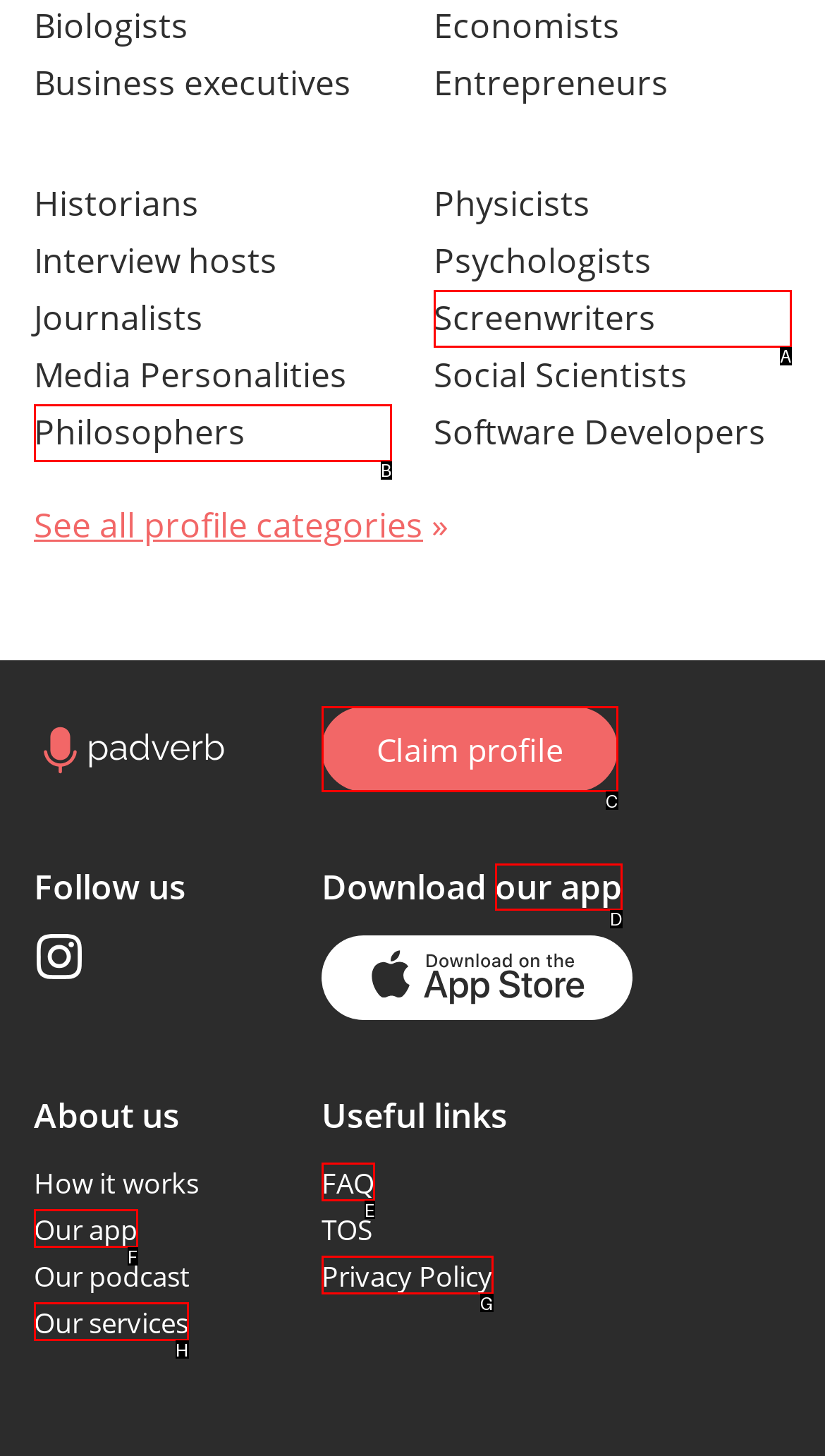Determine the letter of the UI element I should click on to complete the task: Claim profile from the provided choices in the screenshot.

C